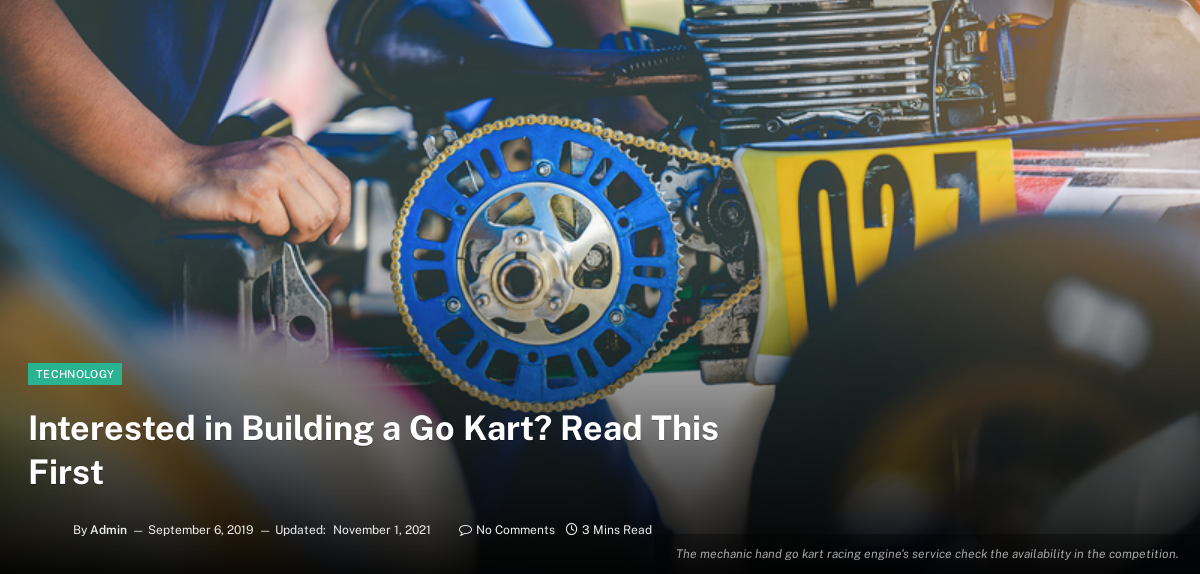Offer an in-depth description of the image.

The image showcases a close-up view of a mechanic’s hand as they work on a go-kart engine. The intricate details of the engine are visible, including the polished metallic parts and a vibrant blue component, which appears to be part of the engine assembly. The mechanic's hand is actively engaged in adjusting or inspecting the engine, illustrating the hands-on nature of building and maintaining a go-kart. This image complements an article titled "Interested in Building a Go Kart? Read This First," emphasizing foundational tips and considerations for enthusiasts embarking on this exciting project. The article is categorized under Technology and was published by an admin, highlighting both its technical relevance and the engaging aspect of DIY go-kart construction.